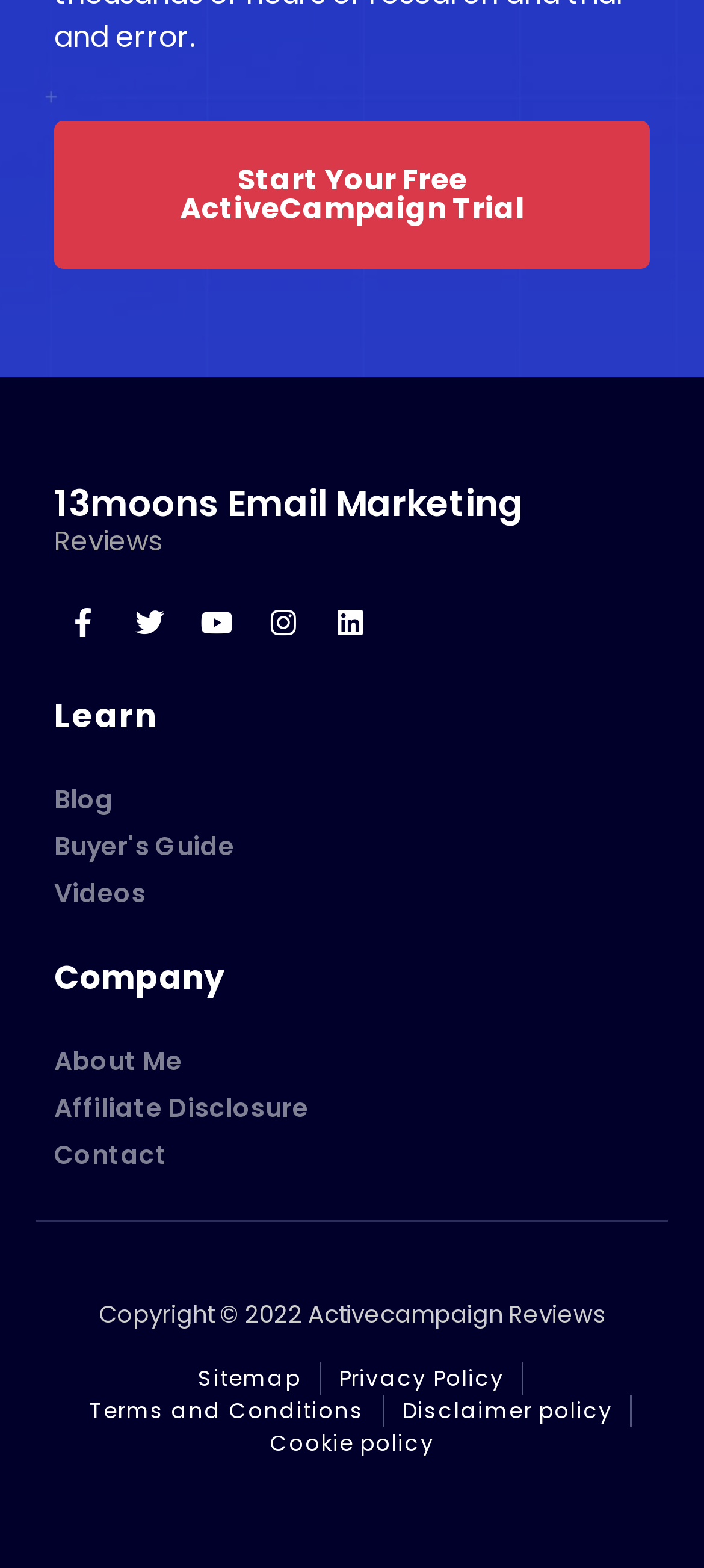Return the bounding box coordinates of the UI element that corresponds to this description: "Contact". The coordinates must be given as four float numbers in the range of 0 and 1, [left, top, right, bottom].

[0.077, 0.725, 0.923, 0.749]